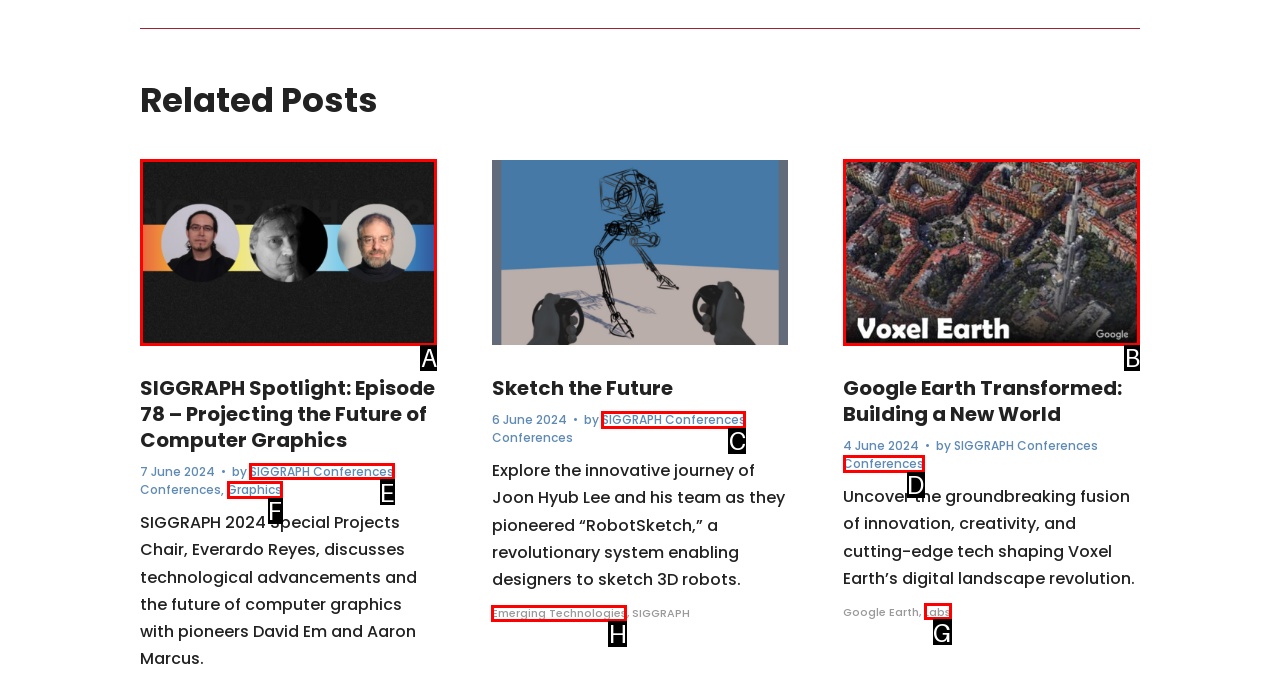Select the correct option from the given choices to perform this task: View SIGGRAPH Conferences. Provide the letter of that option.

E